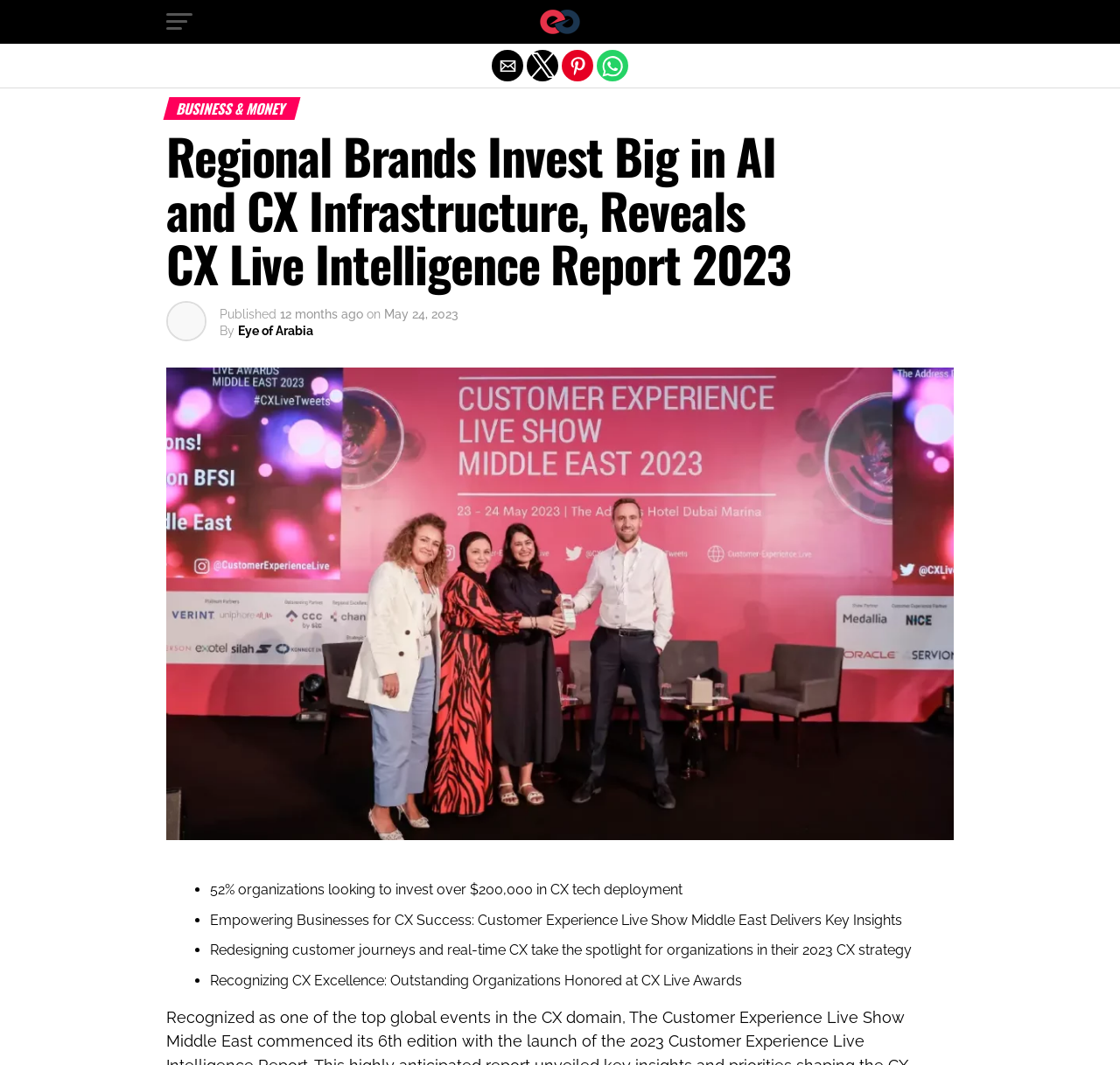Please provide a comprehensive answer to the question below using the information from the image: How many months ago was the article published?

I determined the answer by looking at the StaticText element with the text '12 months ago', which indicates the time period since the article was published.